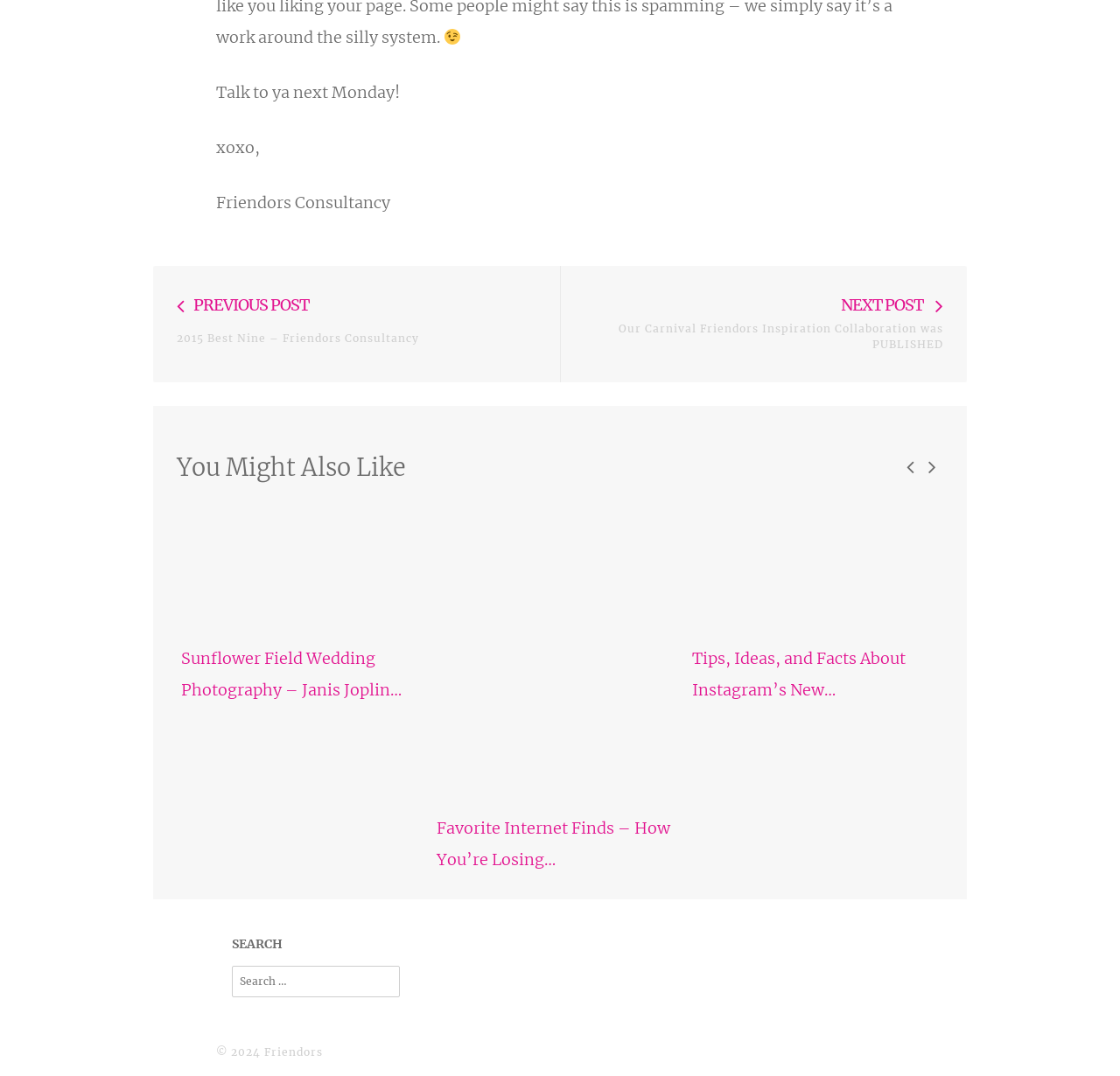How many links are there in the 'You Might Also Like' section?
Using the screenshot, give a one-word or short phrase answer.

4